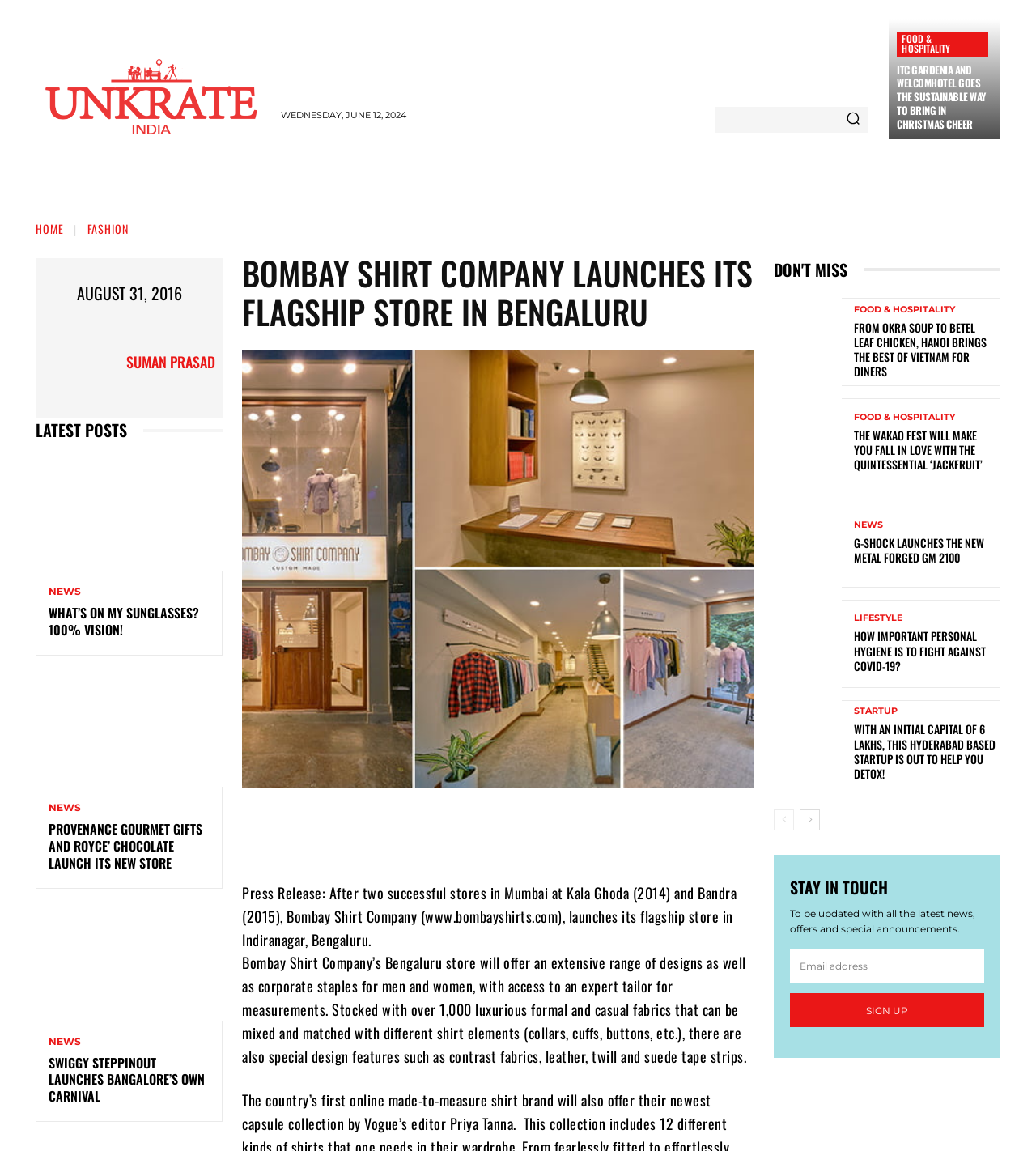Please locate the UI element described by "News" and provide its bounding box coordinates.

[0.101, 0.138, 0.165, 0.172]